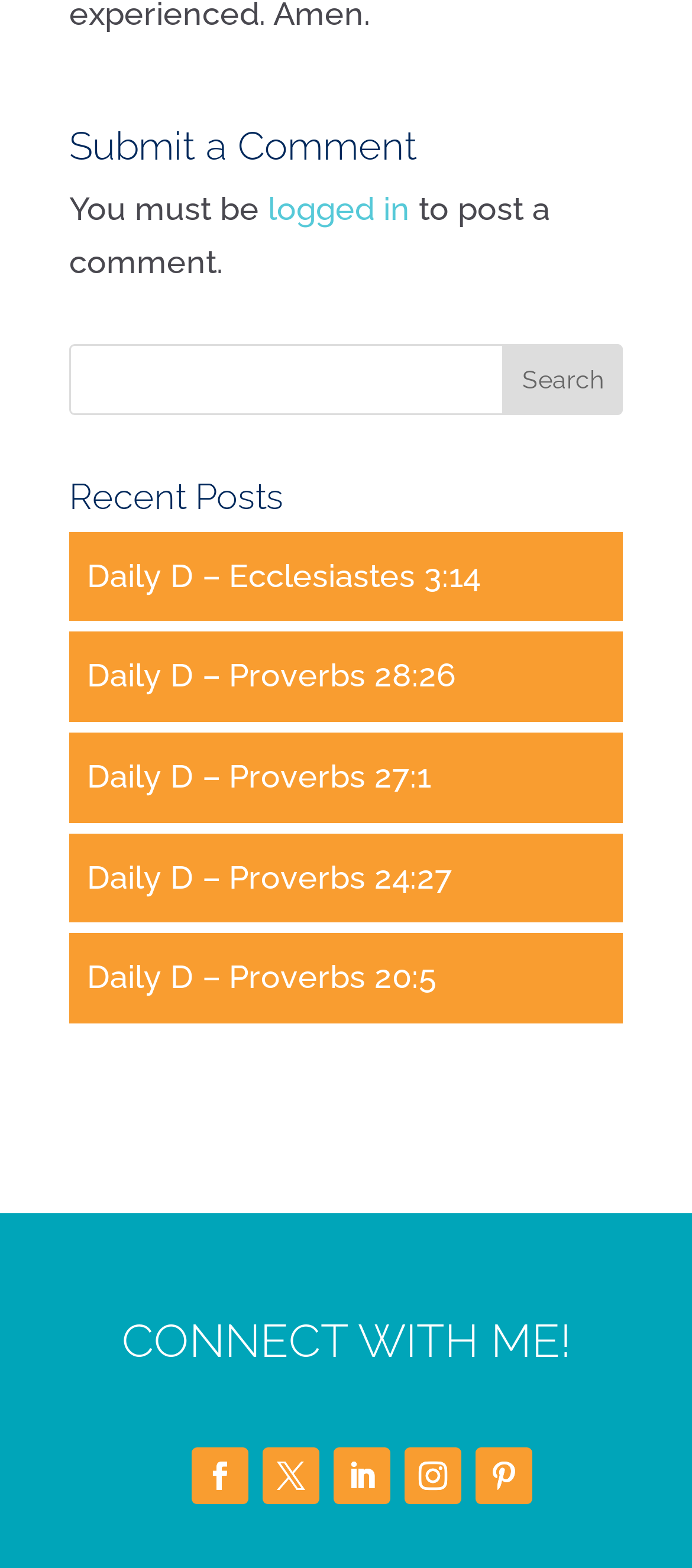Please provide a comprehensive answer to the question based on the screenshot: What is the category of the recent posts?

The webpage has multiple links with titles referencing Bible verses such as 'Ecclesiastes 3:14', 'Proverbs 28:26', etc. which suggests that the recent posts are related to Bible verses.